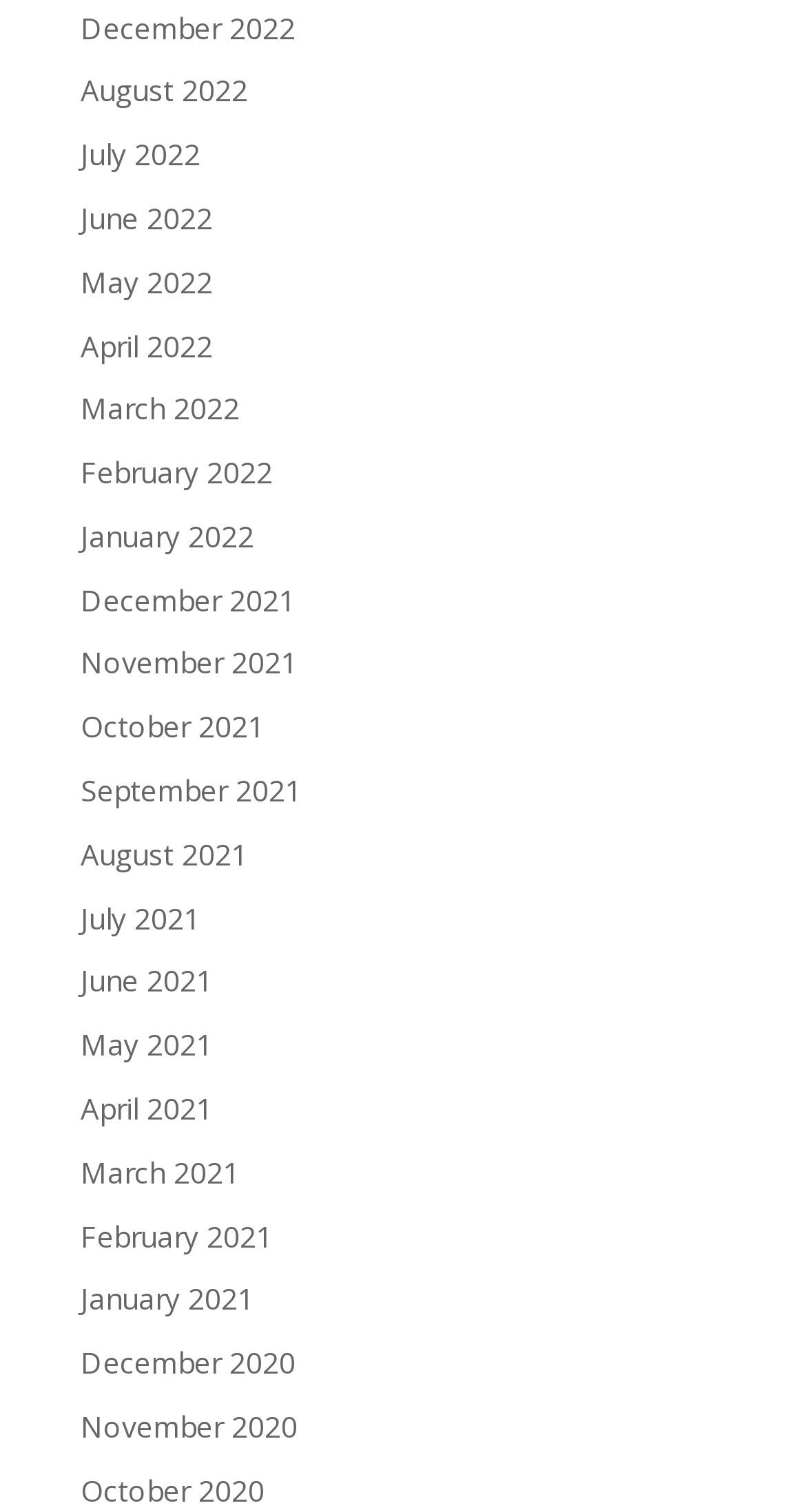Are there any months available before 2020?
Craft a detailed and extensive response to the question.

I examined the list of links on the webpage and did not find any months available before 2020. The earliest month available is December 2020.